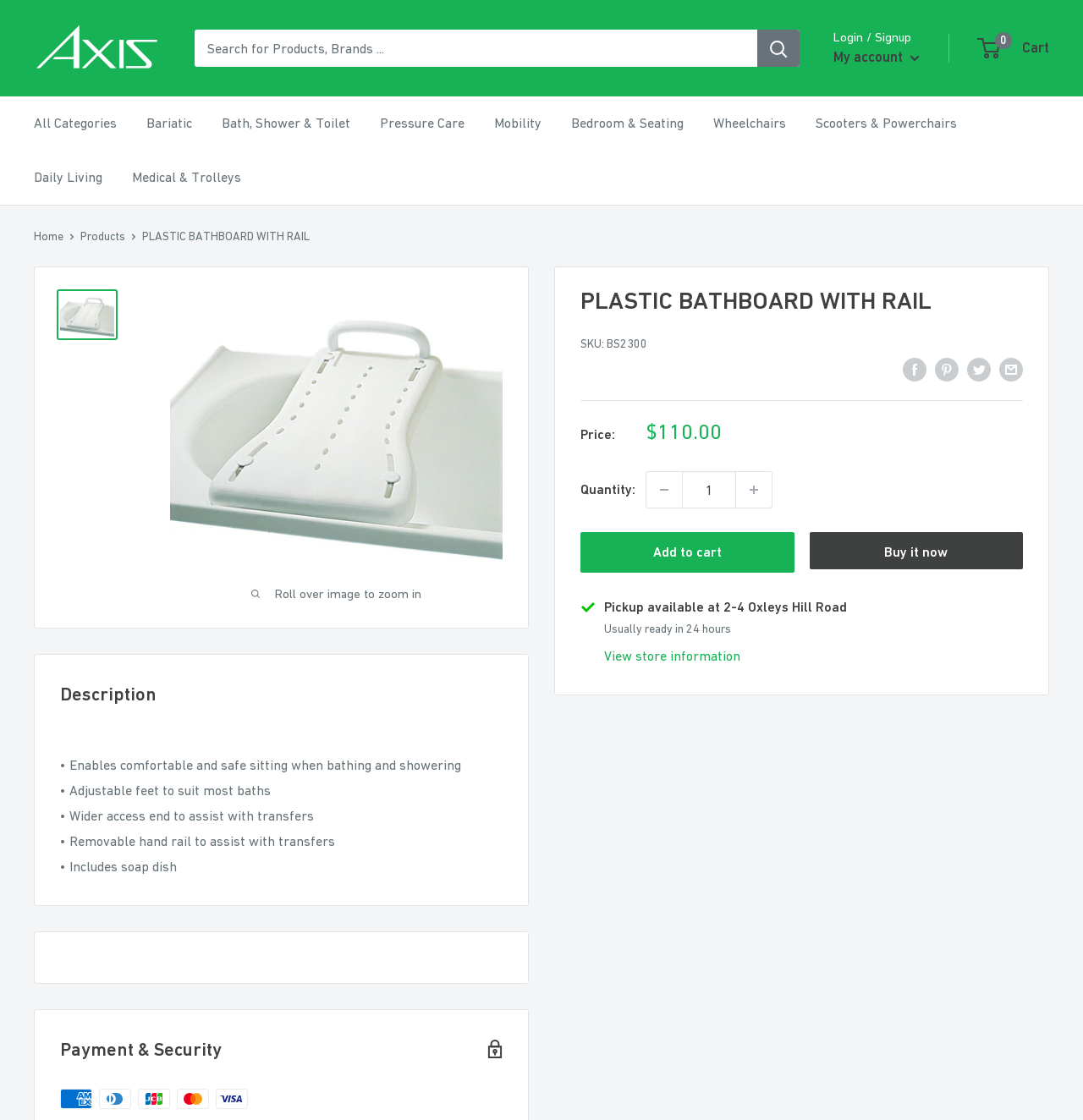Please identify the bounding box coordinates of the element I need to click to follow this instruction: "Login to my account".

[0.77, 0.039, 0.849, 0.063]